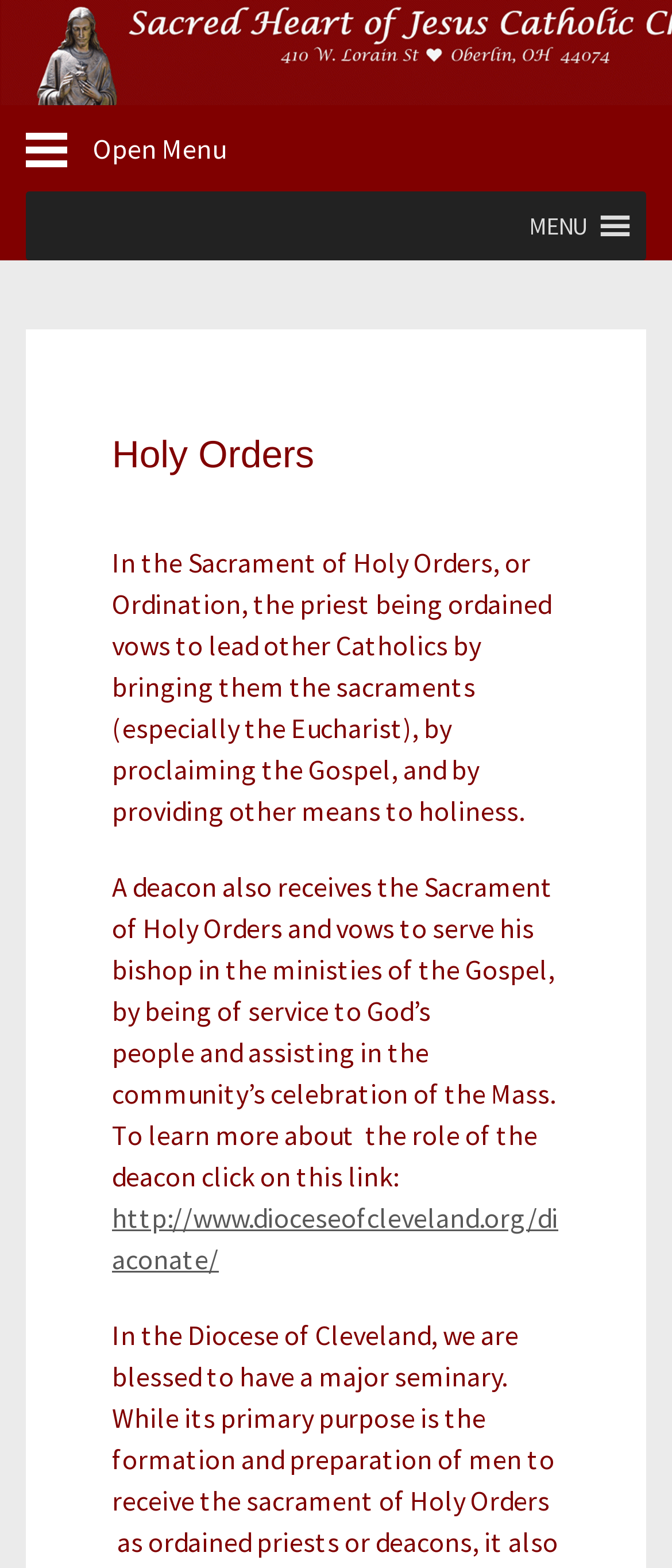What is the link provided for learning more about the role of the deacon?
Based on the screenshot, provide your answer in one word or phrase.

http://www.dioceseofcleveland.org/diaconate/